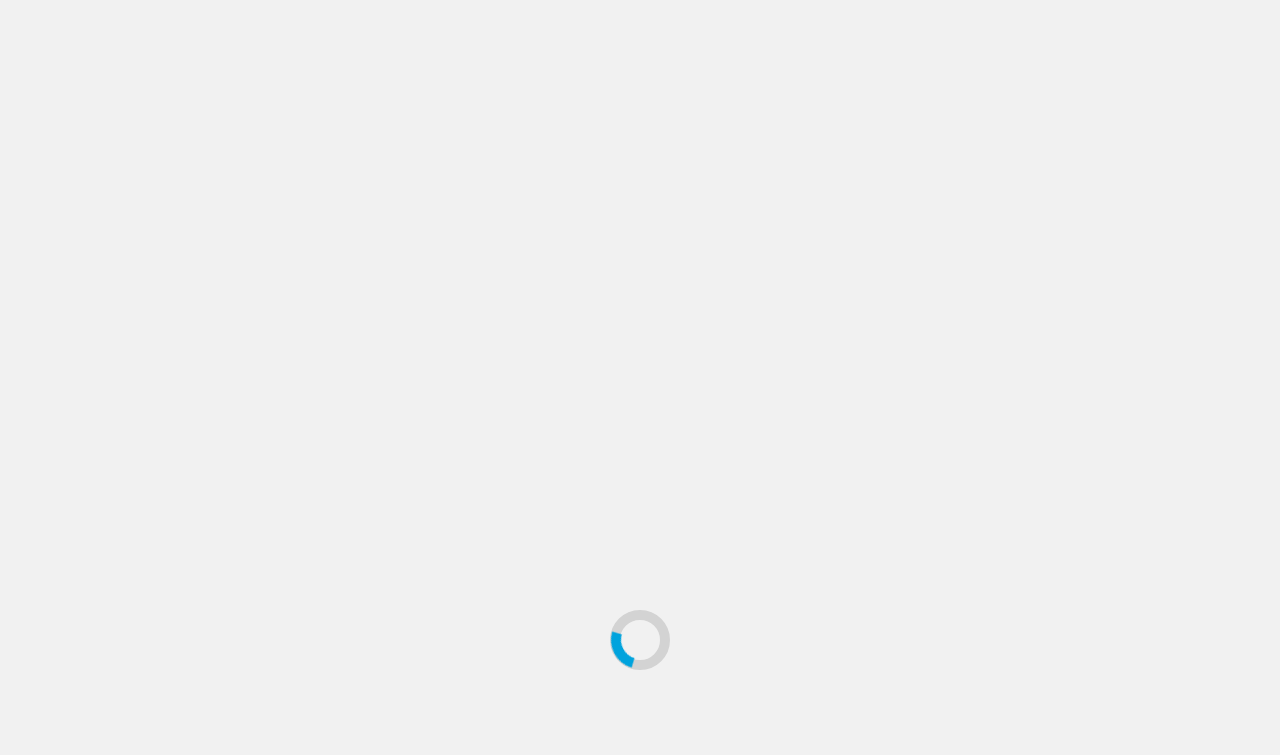Please identify the coordinates of the bounding box that should be clicked to fulfill this instruction: "Go to the MintMoney page".

[0.402, 0.099, 0.59, 0.311]